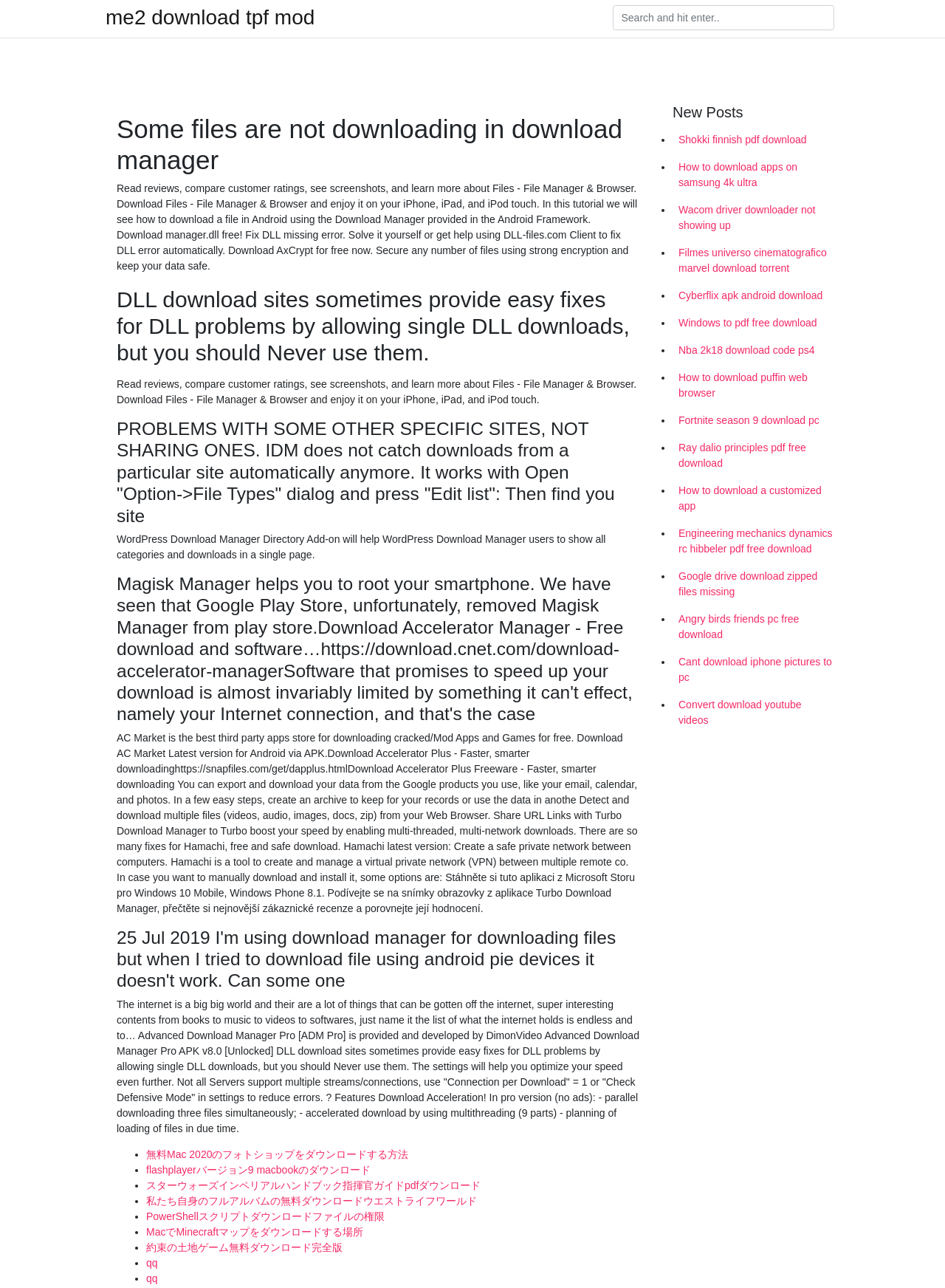What is the issue with downloading files in Android Pie devices?
Based on the screenshot, answer the question with a single word or phrase.

Does not work